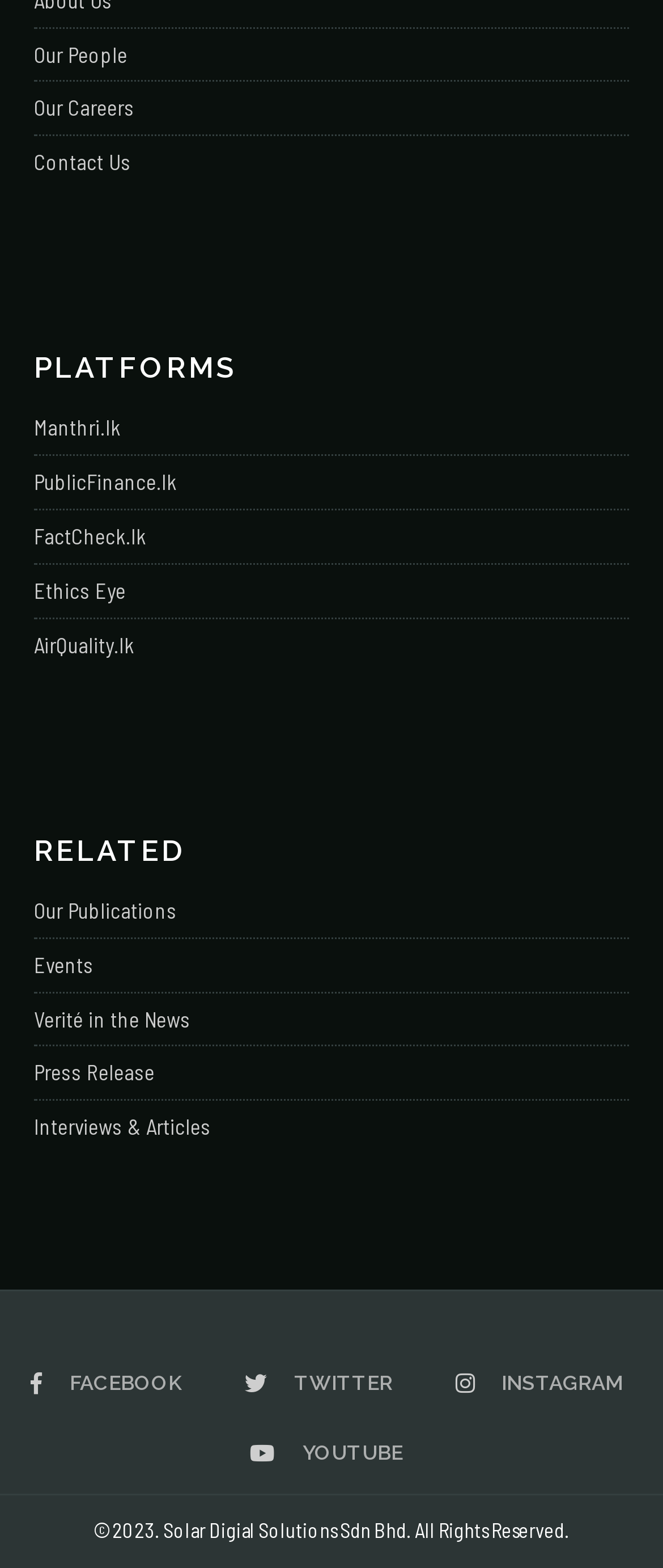Determine the bounding box coordinates of the section I need to click to execute the following instruction: "Visit Manthri.lk". Provide the coordinates as four float numbers between 0 and 1, i.e., [left, top, right, bottom].

[0.051, 0.264, 0.182, 0.281]